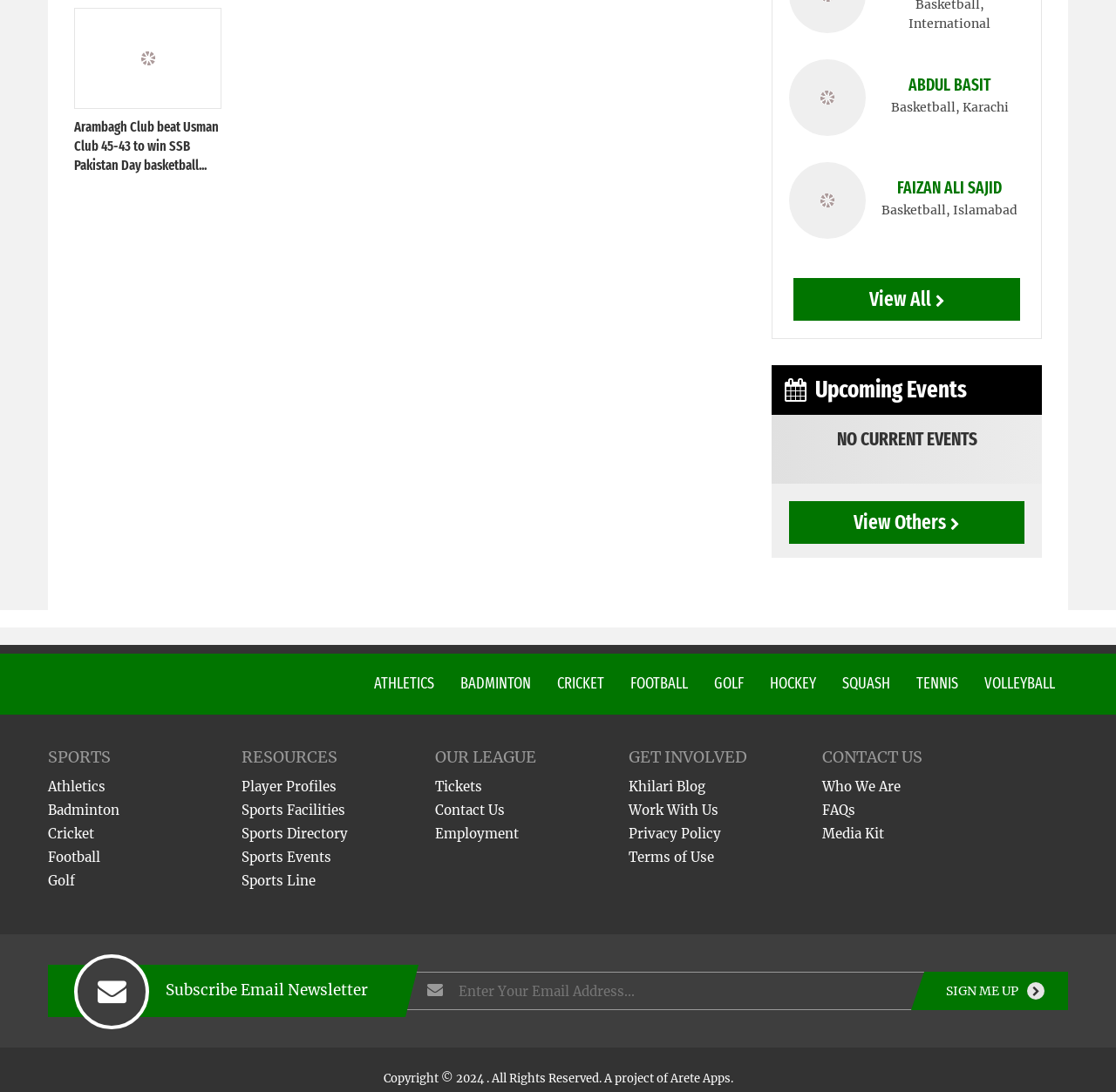Please identify the bounding box coordinates of where to click in order to follow the instruction: "Subscribe to email newsletter".

[0.828, 0.89, 0.957, 0.925]